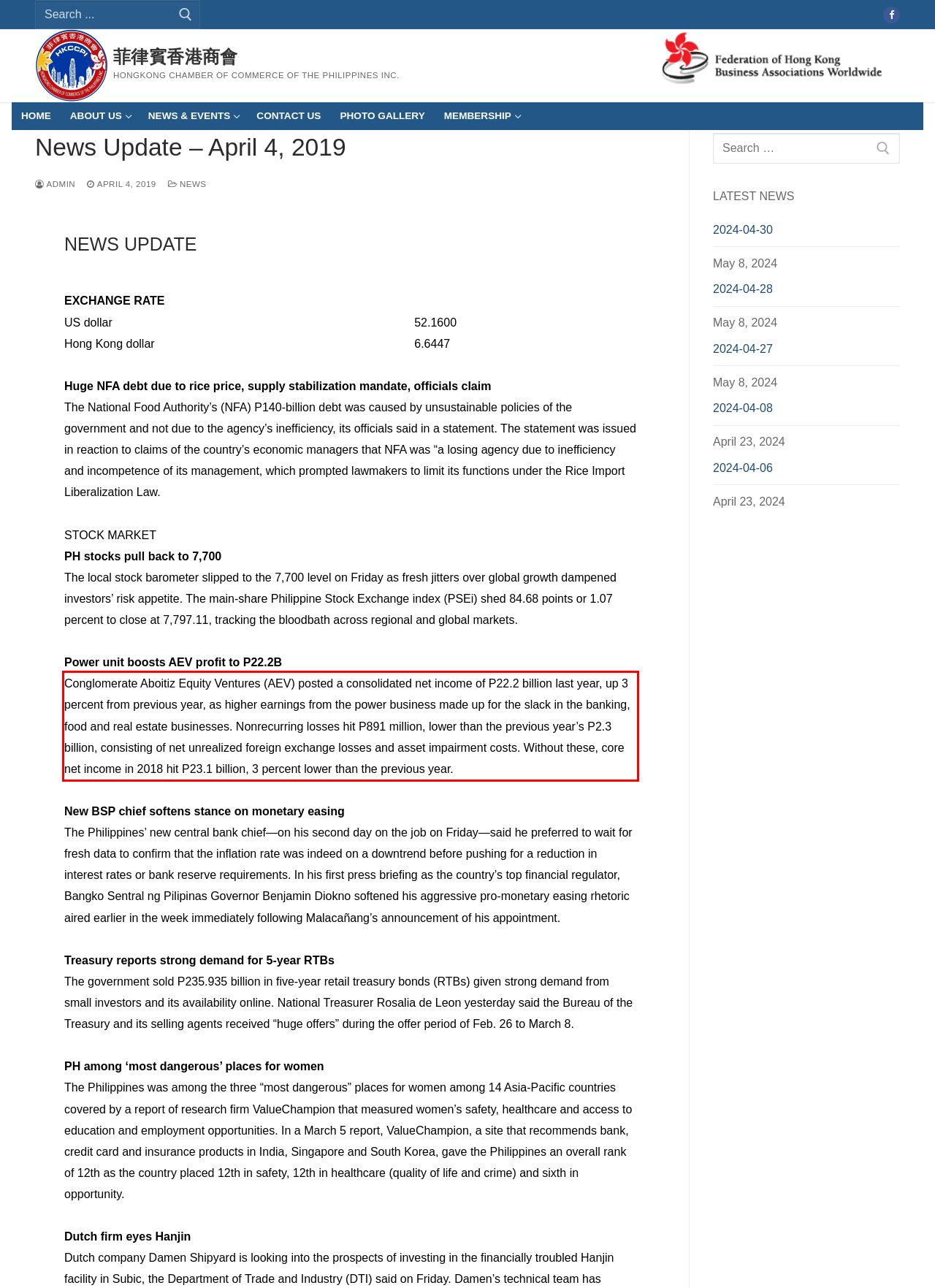Within the screenshot of a webpage, identify the red bounding box and perform OCR to capture the text content it contains.

Conglomerate Aboitiz Equity Ventures (AEV) posted a consolidated net income of P22.2 billion last year, up 3 percent from previous year, as higher earnings from the power business made up for the slack in the banking, food and real estate businesses. Nonrecurring losses hit P891 million, lower than the previous year’s P2.3 billion, consisting of net unrealized foreign exchange losses and asset impairment costs. Without these, core net income in 2018 hit P23.1 billion, 3 percent lower than the previous year.